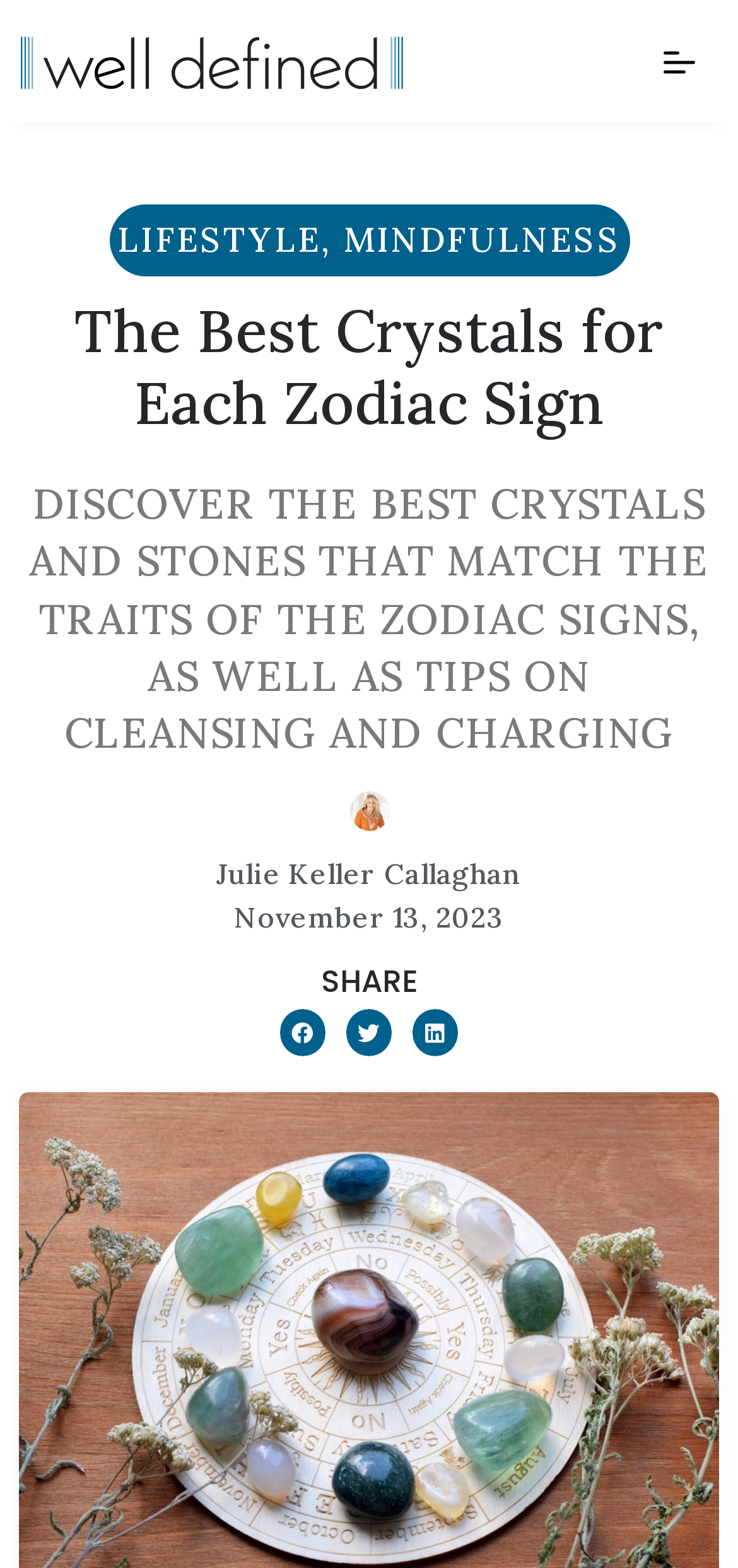Please determine the primary heading and provide its text.

The Best Crystals for Each Zodiac Sign